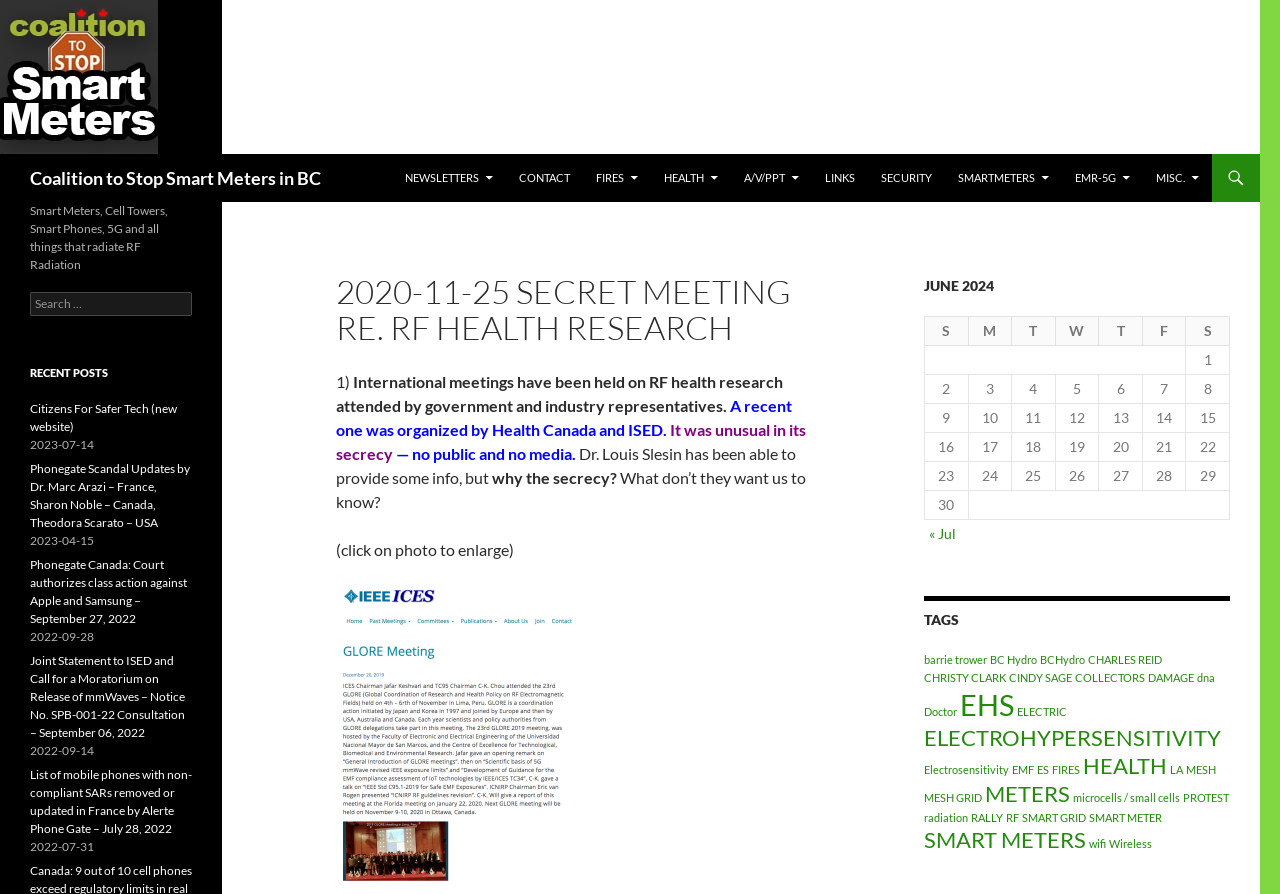Find the bounding box coordinates of the element you need to click on to perform this action: 'Click on the '« Jul' link'. The coordinates should be represented by four float values between 0 and 1, in the format [left, top, right, bottom].

[0.726, 0.587, 0.747, 0.606]